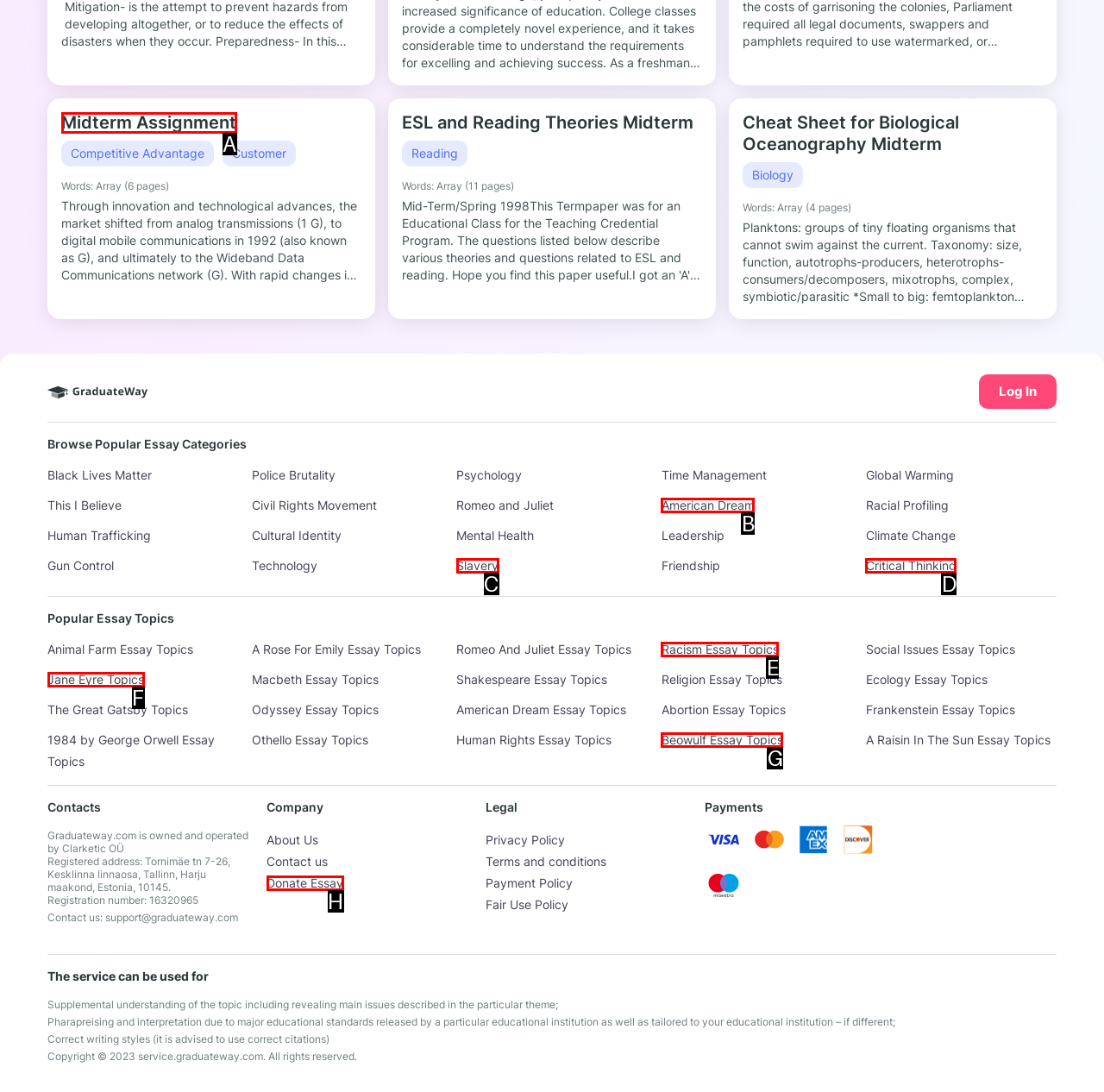Identify the letter corresponding to the UI element that matches this description: Donate Essay
Answer using only the letter from the provided options.

H